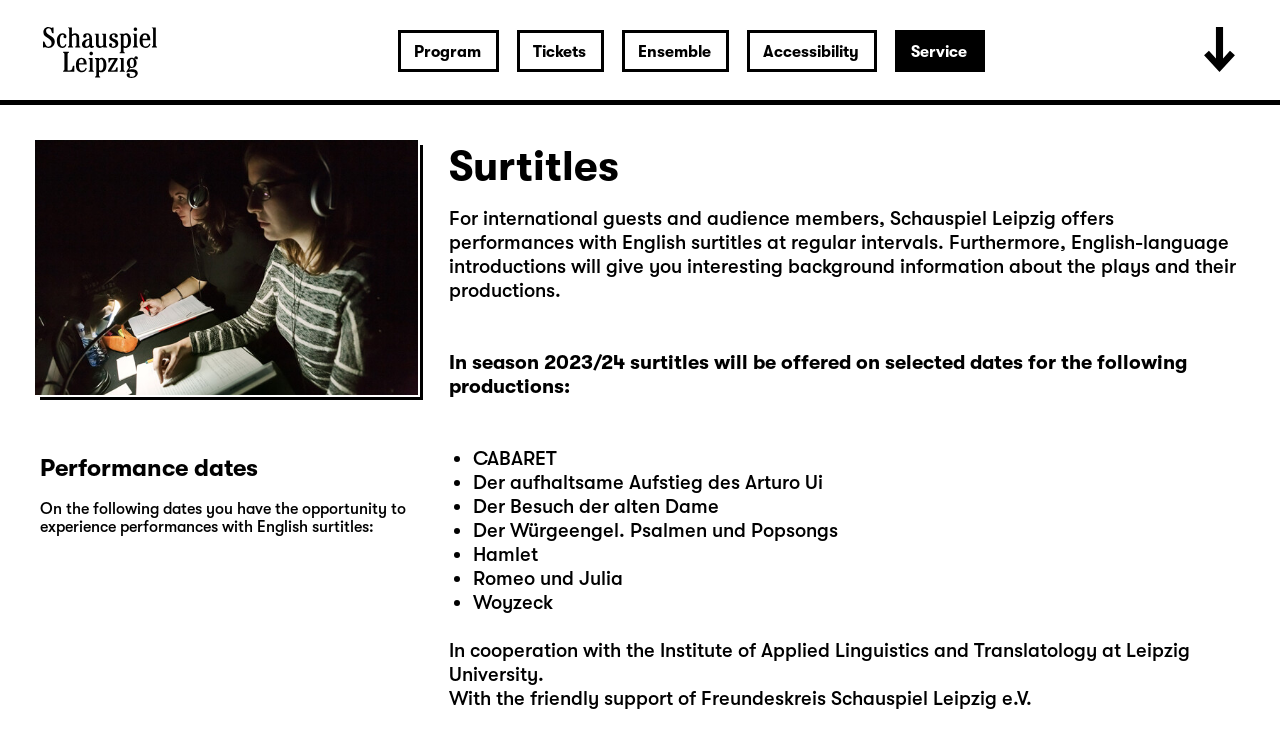Provide a one-word or brief phrase answer to the question:
What is the purpose of the English-language introductions?

Background information